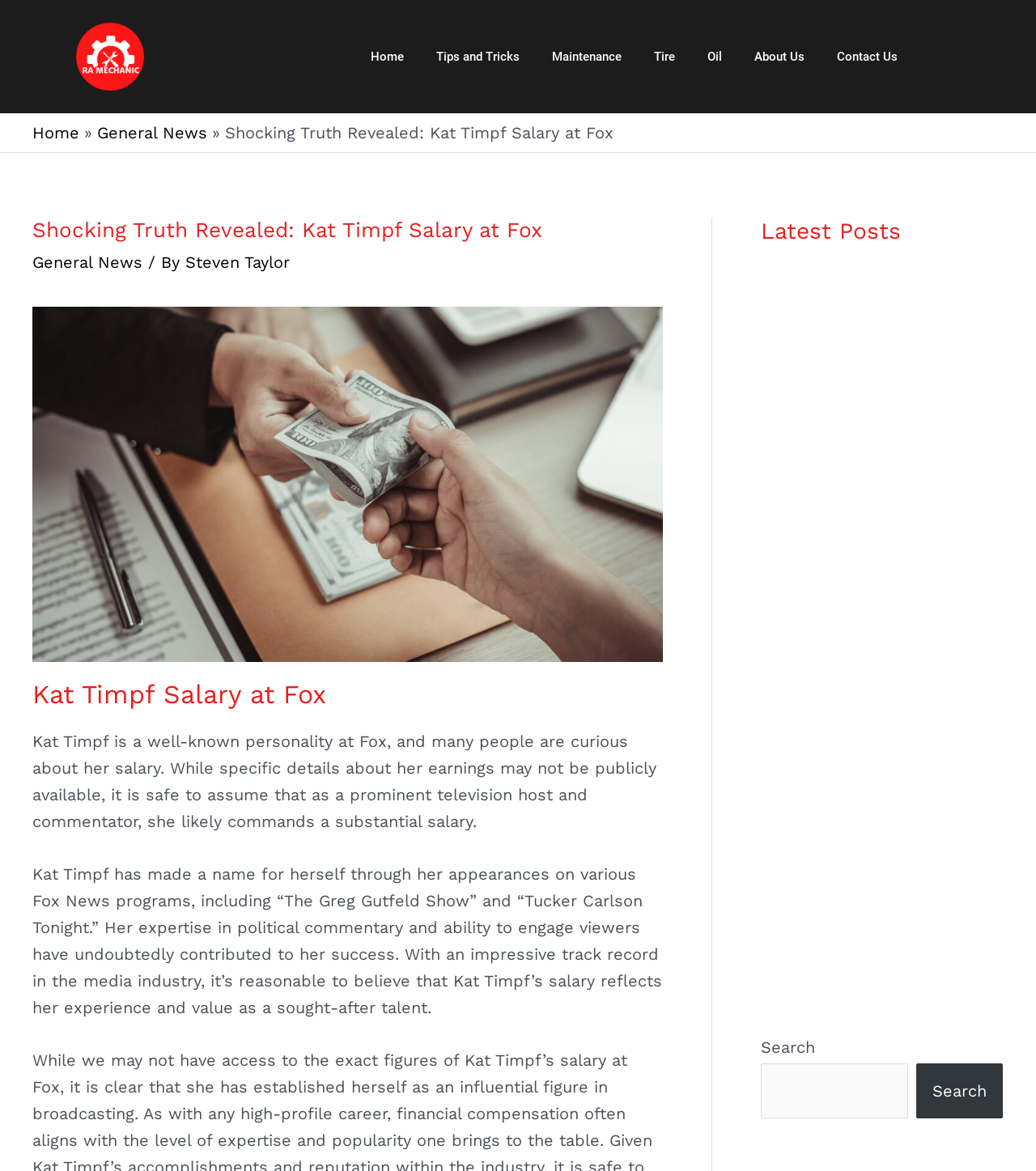Please determine the bounding box coordinates of the section I need to click to accomplish this instruction: "View archives for July 2021".

None